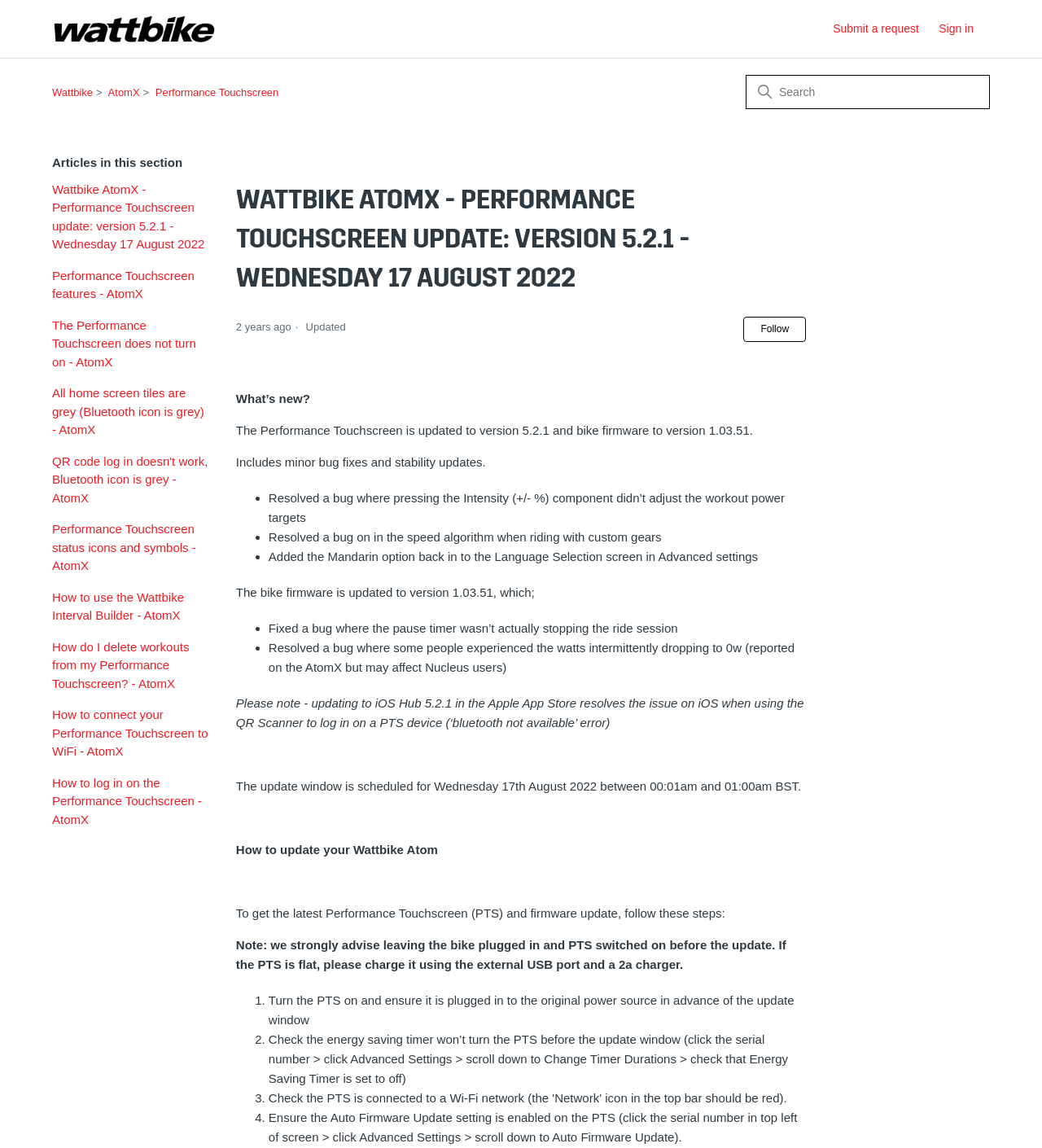What is the scheduled update window?
Please answer the question as detailed as possible based on the image.

The question can be answered by reading the text 'The update window is scheduled for Wednesday 17th August 2022 between 00:01am and 01:00am BST.' which provides the scheduled update window.